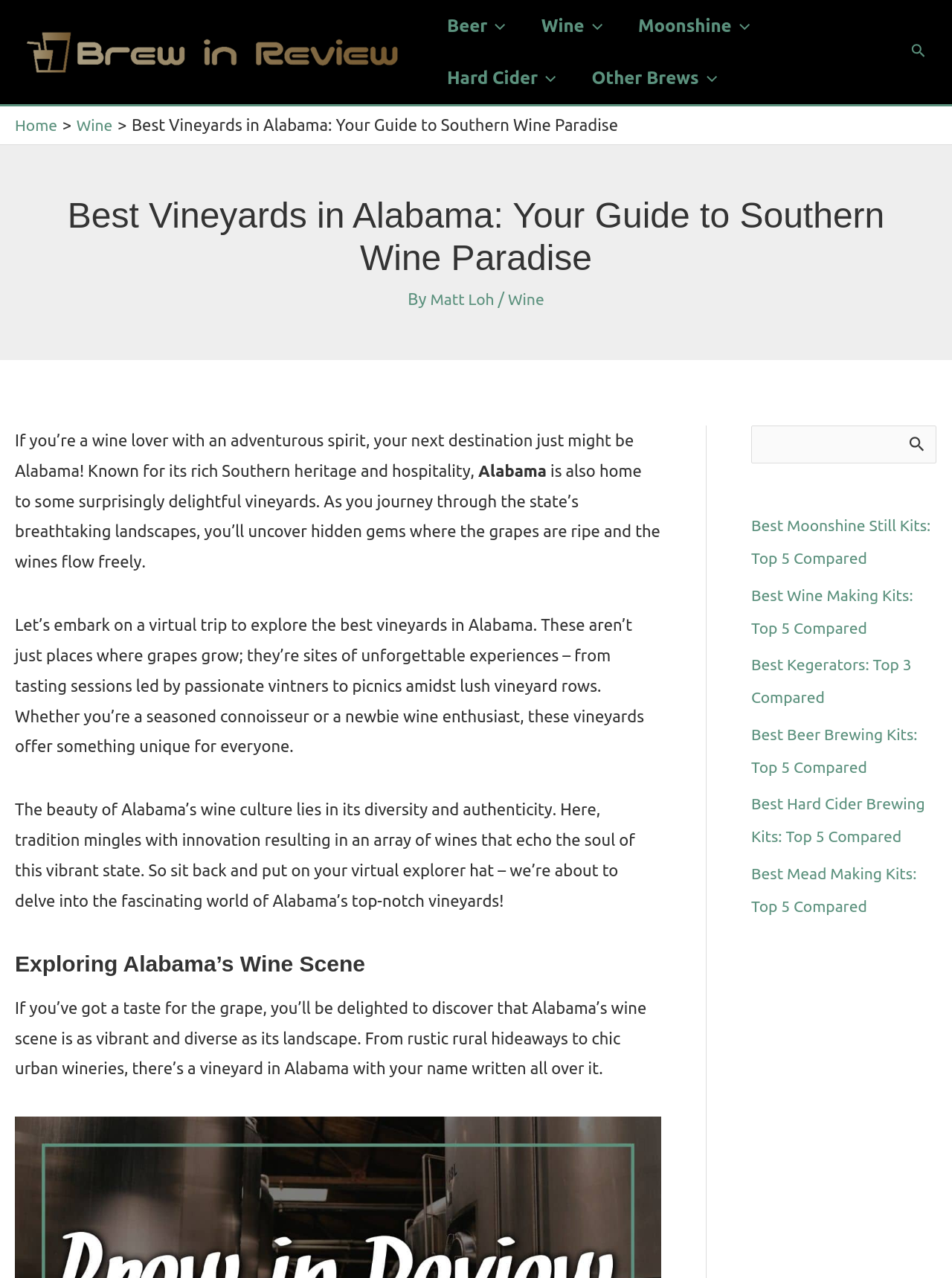What is the author of the article?
Using the details shown in the screenshot, provide a comprehensive answer to the question.

The author of the article is mentioned in the text 'By Matt Loh' located below the main heading of the webpage.